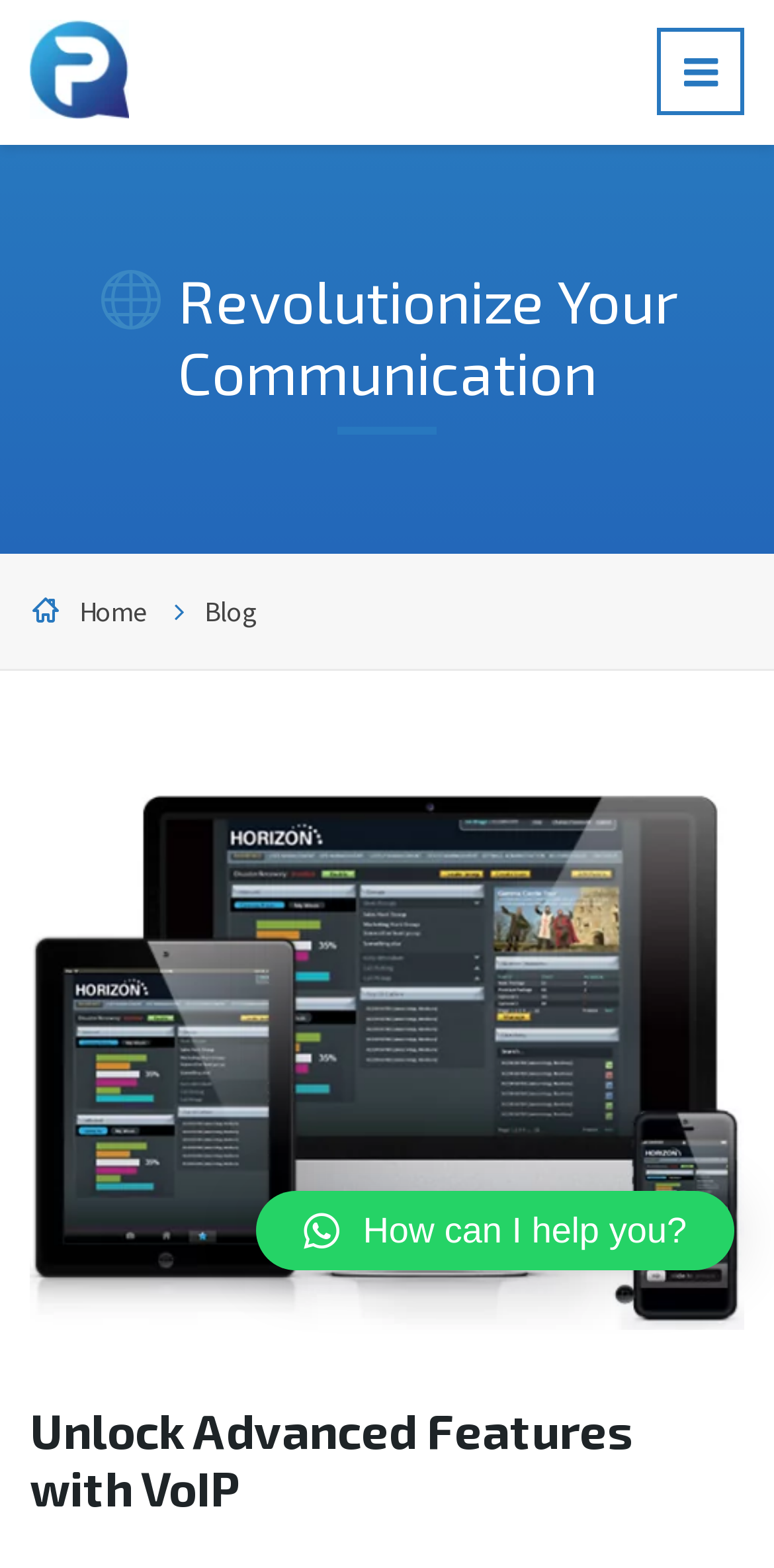Analyze the image and deliver a detailed answer to the question: What is the theme of the webpage?

The webpage has a theme of communication, as evident from the heading 'Revolutionize Your Communication' and the image showing call data information on multiple devices, suggesting that the website is related to communication services or software.